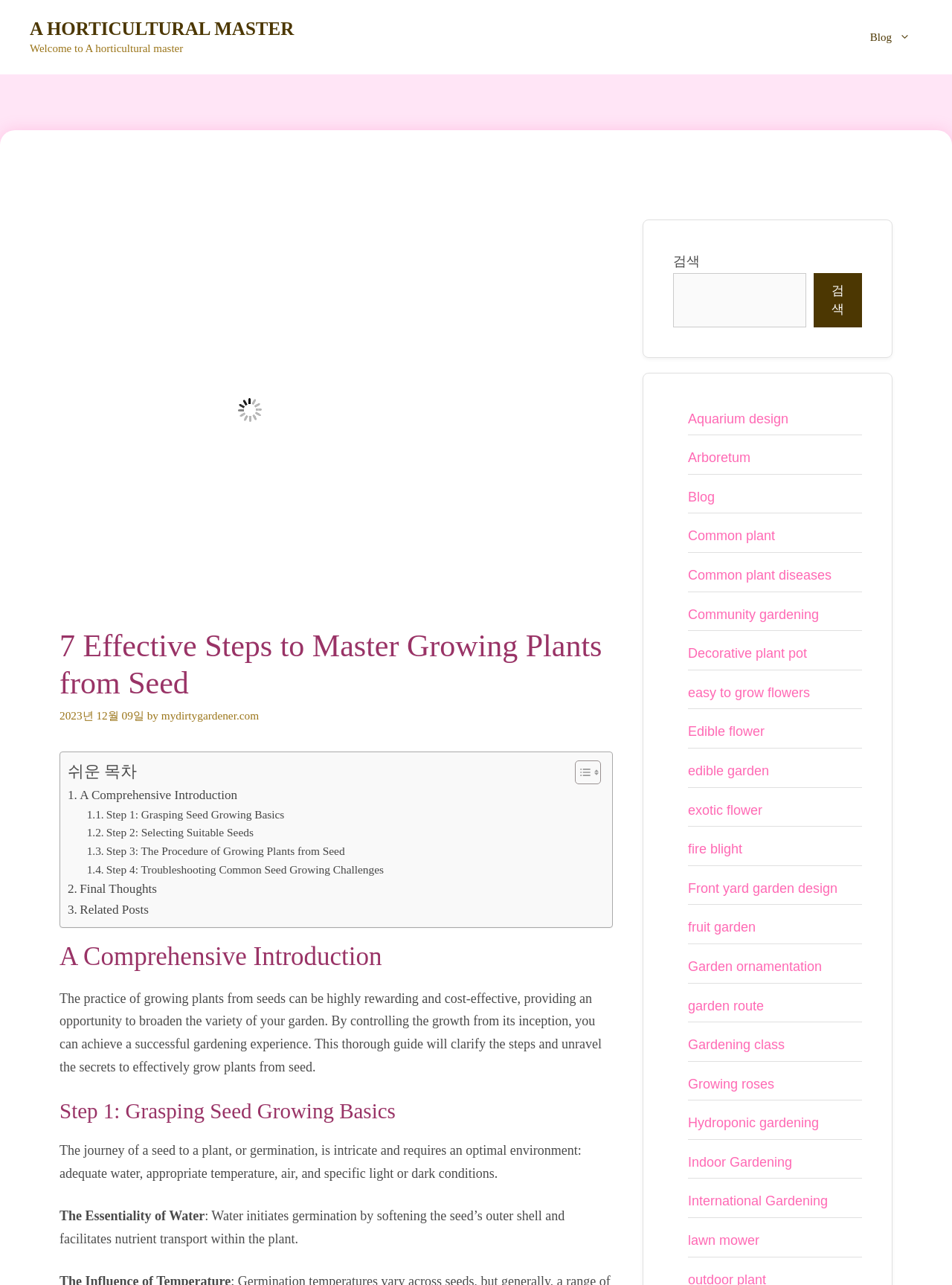Look at the image and write a detailed answer to the question: 
What is the author of the current article?

I found the author's name by looking at the 'by' section below the title '7 Effective Steps to Master Growing Plants from Seed', which links to 'mydirtygardener.com'.